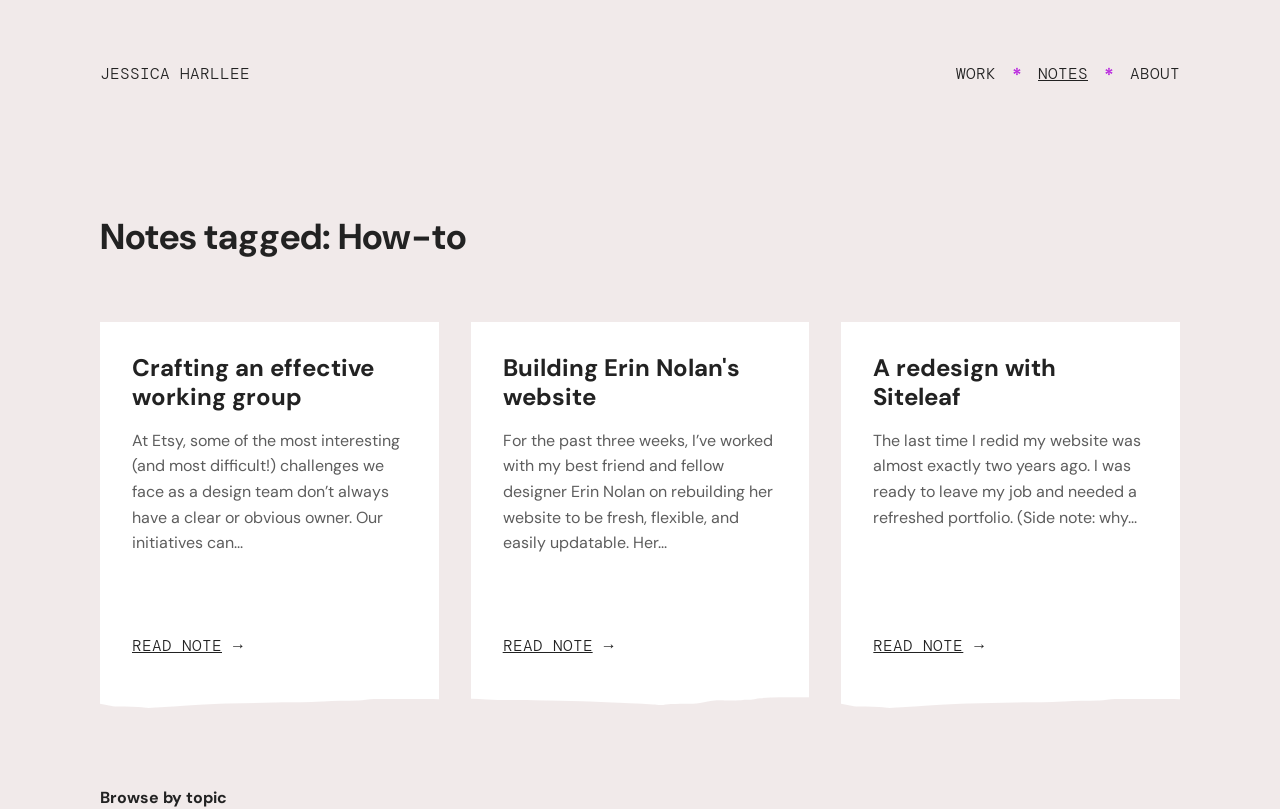Identify the bounding box coordinates for the region to click in order to carry out this instruction: "read Crafting an effective working group note". Provide the coordinates using four float numbers between 0 and 1, formatted as [left, top, right, bottom].

[0.103, 0.435, 0.292, 0.509]